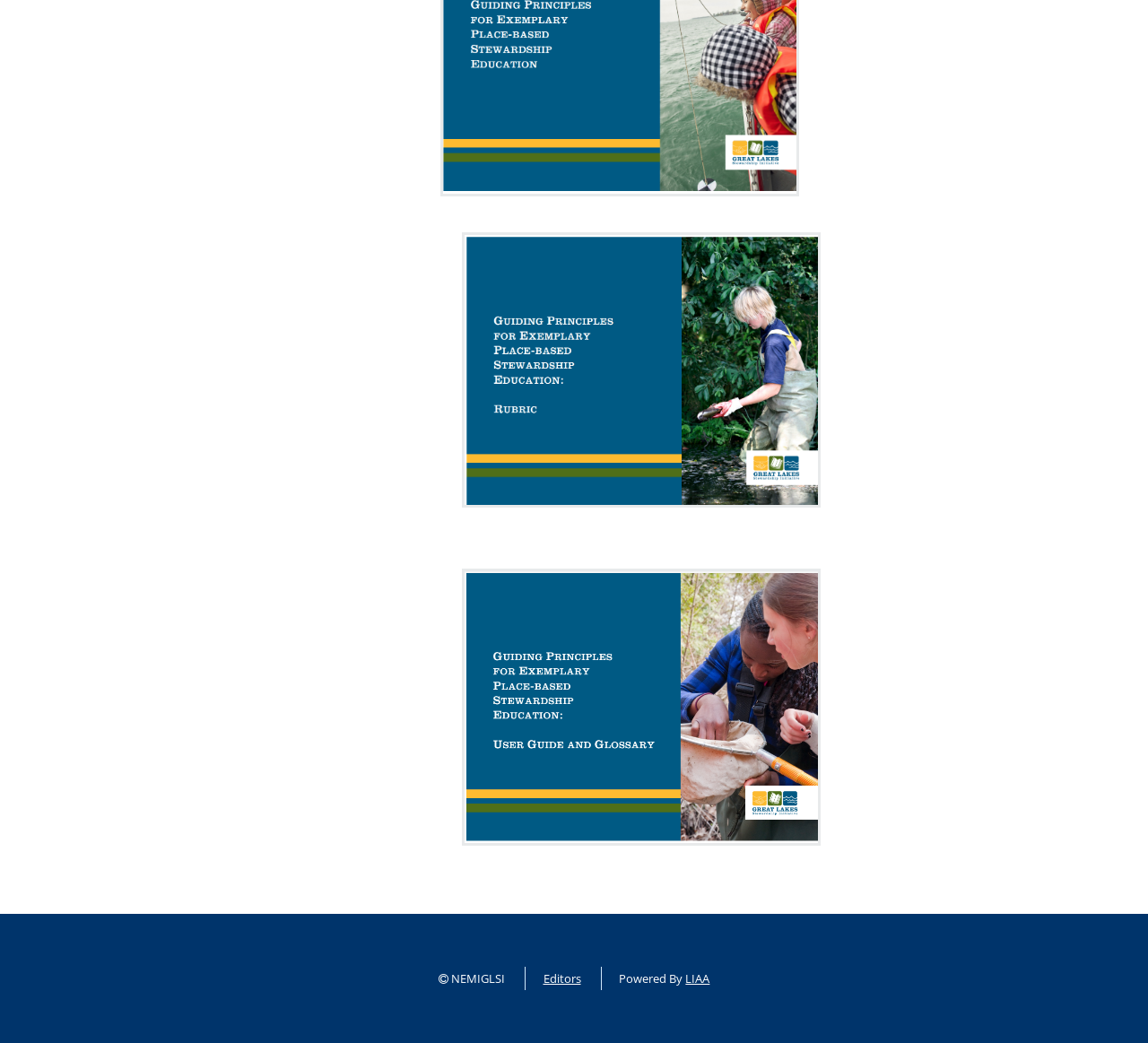Bounding box coordinates are specified in the format (top-left x, top-left y, bottom-right x, bottom-right y). All values are floating point numbers bounded between 0 and 1. Please provide the bounding box coordinate of the region this sentence describes: Editors

[0.473, 0.93, 0.506, 0.946]